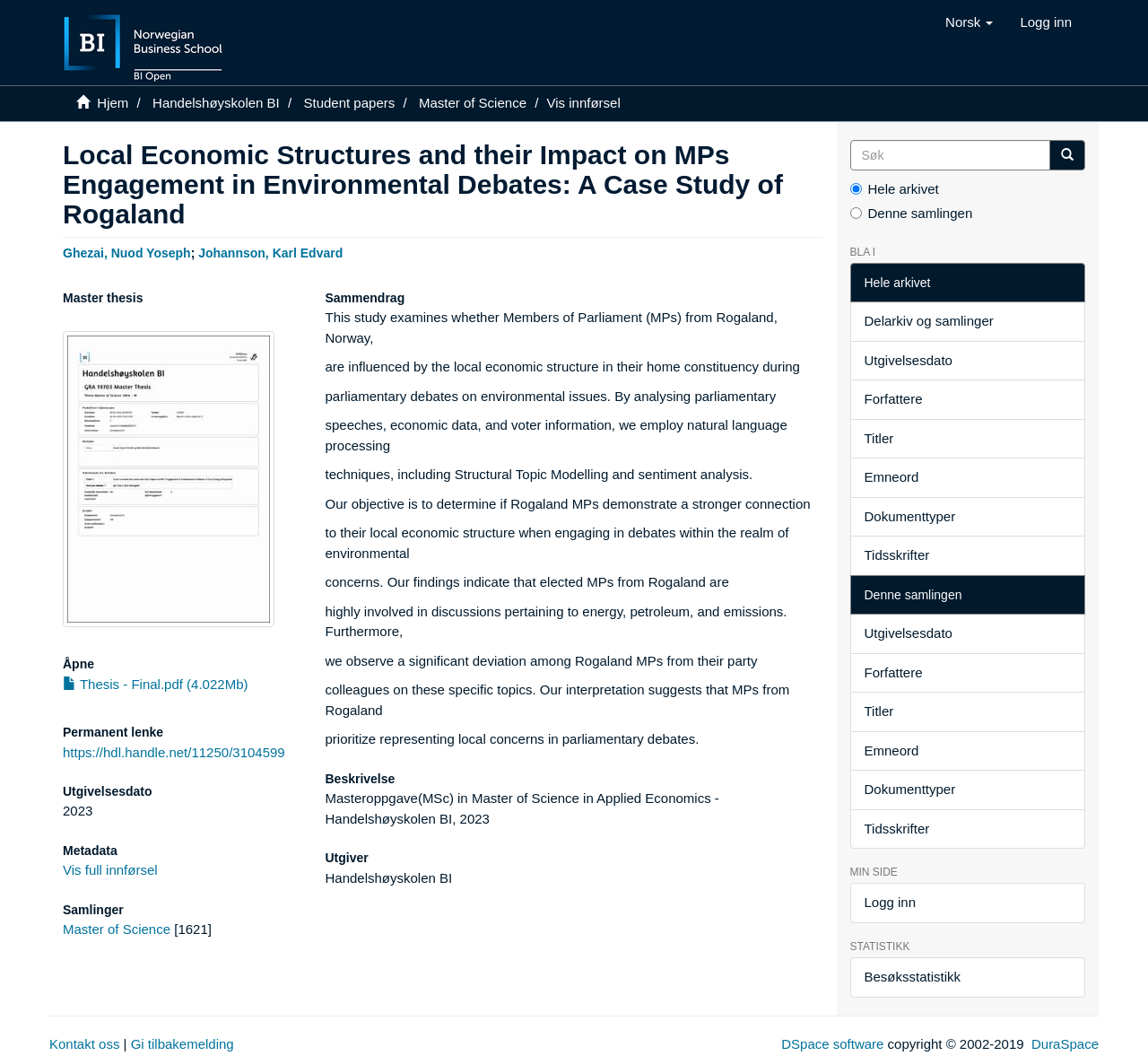Please find the bounding box for the UI component described as follows: "name="query" placeholder="Søk"".

[0.74, 0.132, 0.915, 0.161]